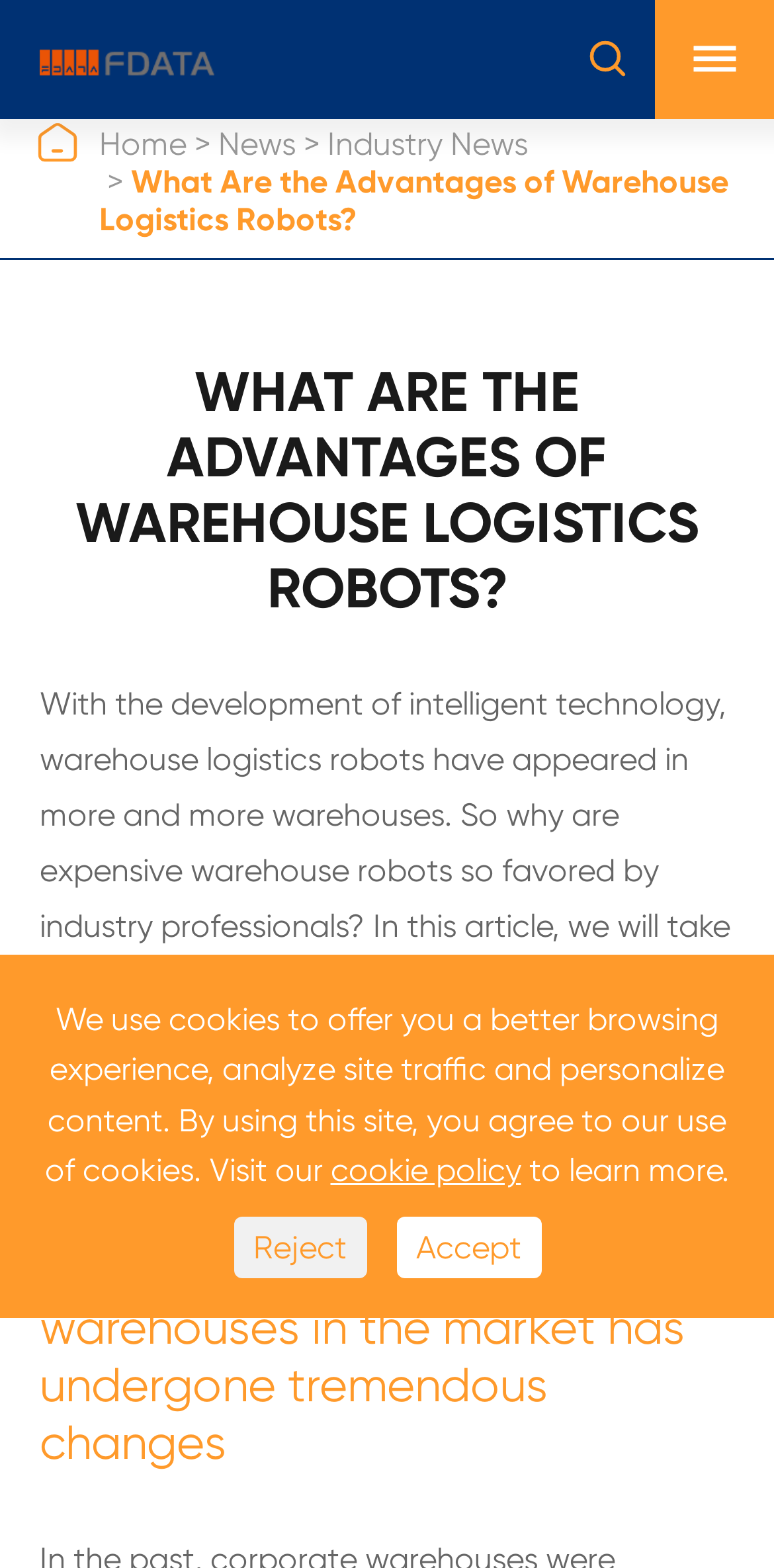Locate and generate the text content of the webpage's heading.

WHAT ARE THE ADVANTAGES OF WAREHOUSE LOGISTICS ROBOTS?